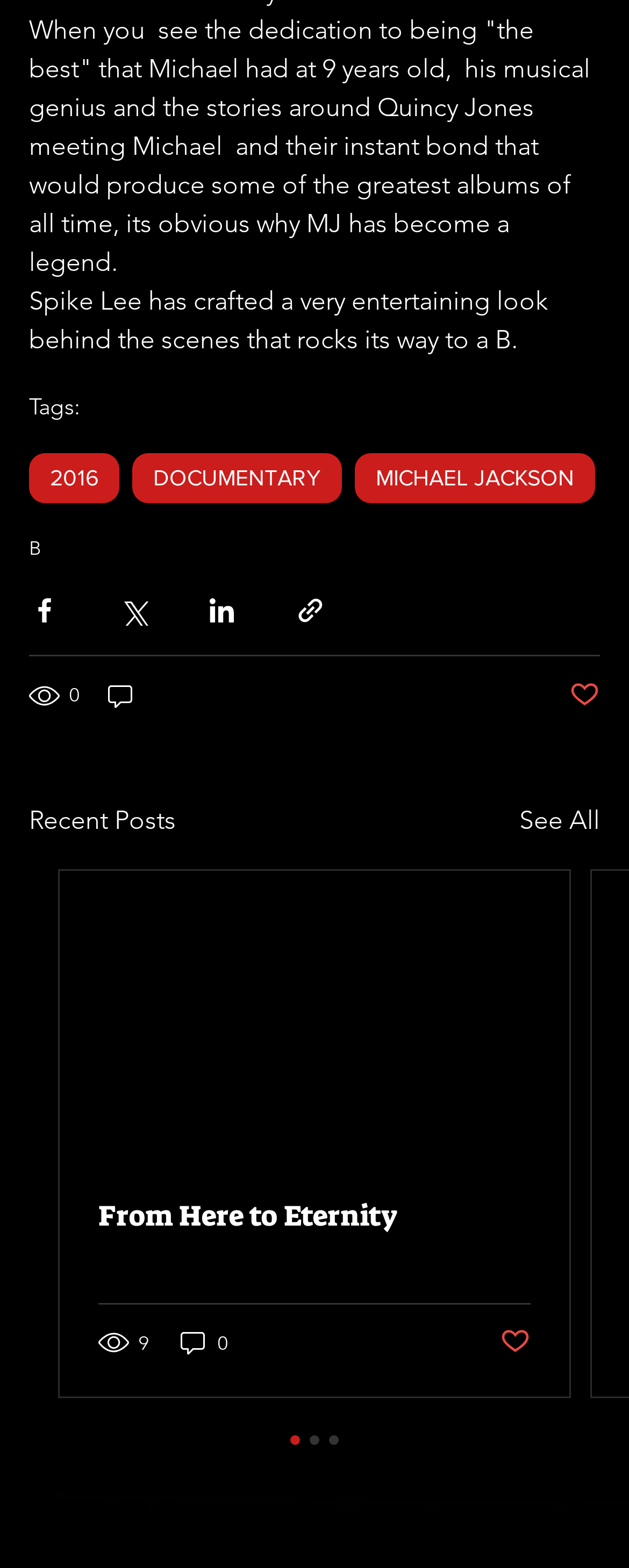Locate the bounding box coordinates of the element that should be clicked to execute the following instruction: "Click the 'See All' link".

[0.826, 0.511, 0.954, 0.536]